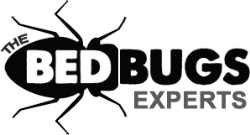Break down the image and provide a full description, noting any significant aspects.

The image features the logo of "The Bed Bugs Experts," prominently showcasing a stylized depiction of a bed bug alongside the text. The design emphasizes the expertise in tackling bed bug issues, combining a bold, eye-catching font with a graphic that represents the pests themselves. The logo is presented in black and gray tones, reflecting a professional and serious approach to pest control. This visual serves as an essential emblem for a service dedicated to providing effective bed bug treatments and solutions, catering to homeowners and businesses alike.